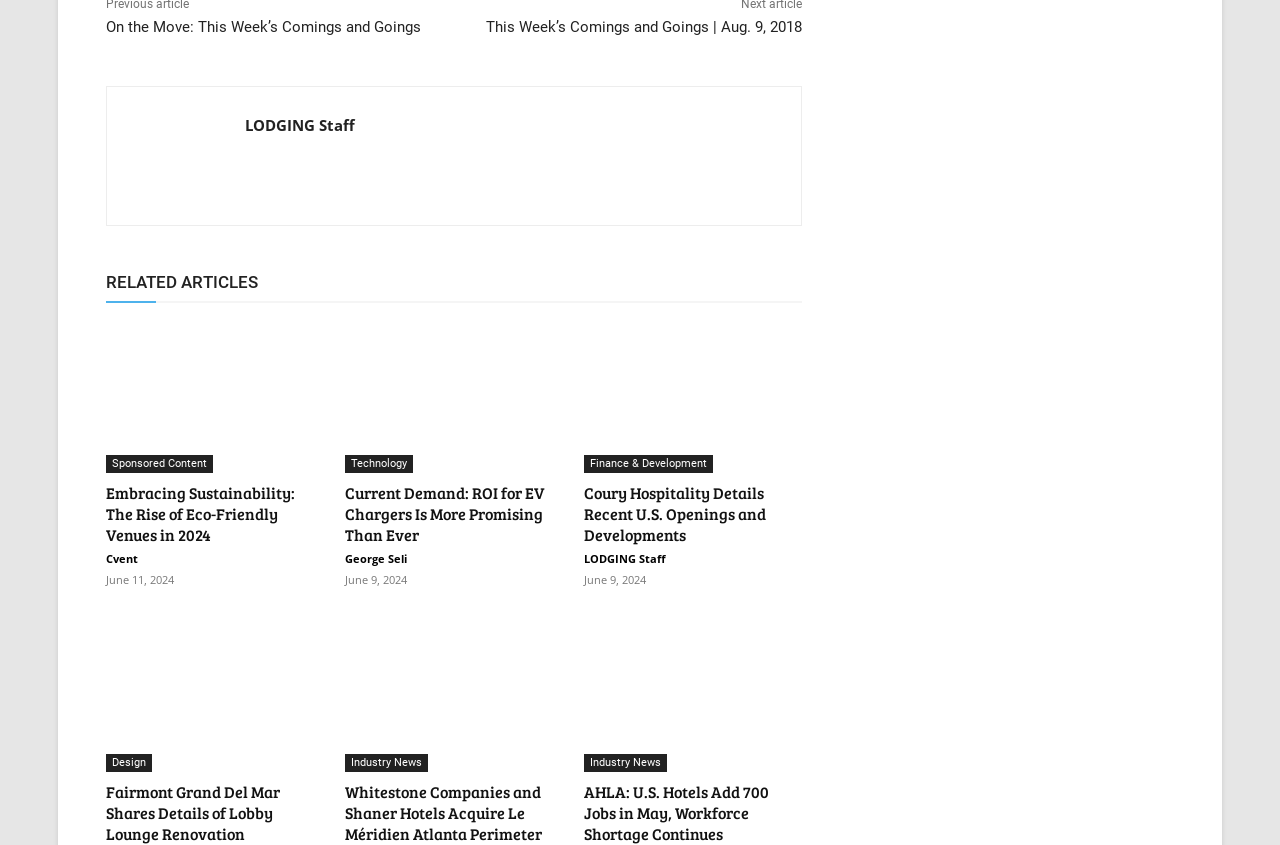Show the bounding box coordinates for the HTML element as described: "Finance & Development".

[0.456, 0.539, 0.557, 0.56]